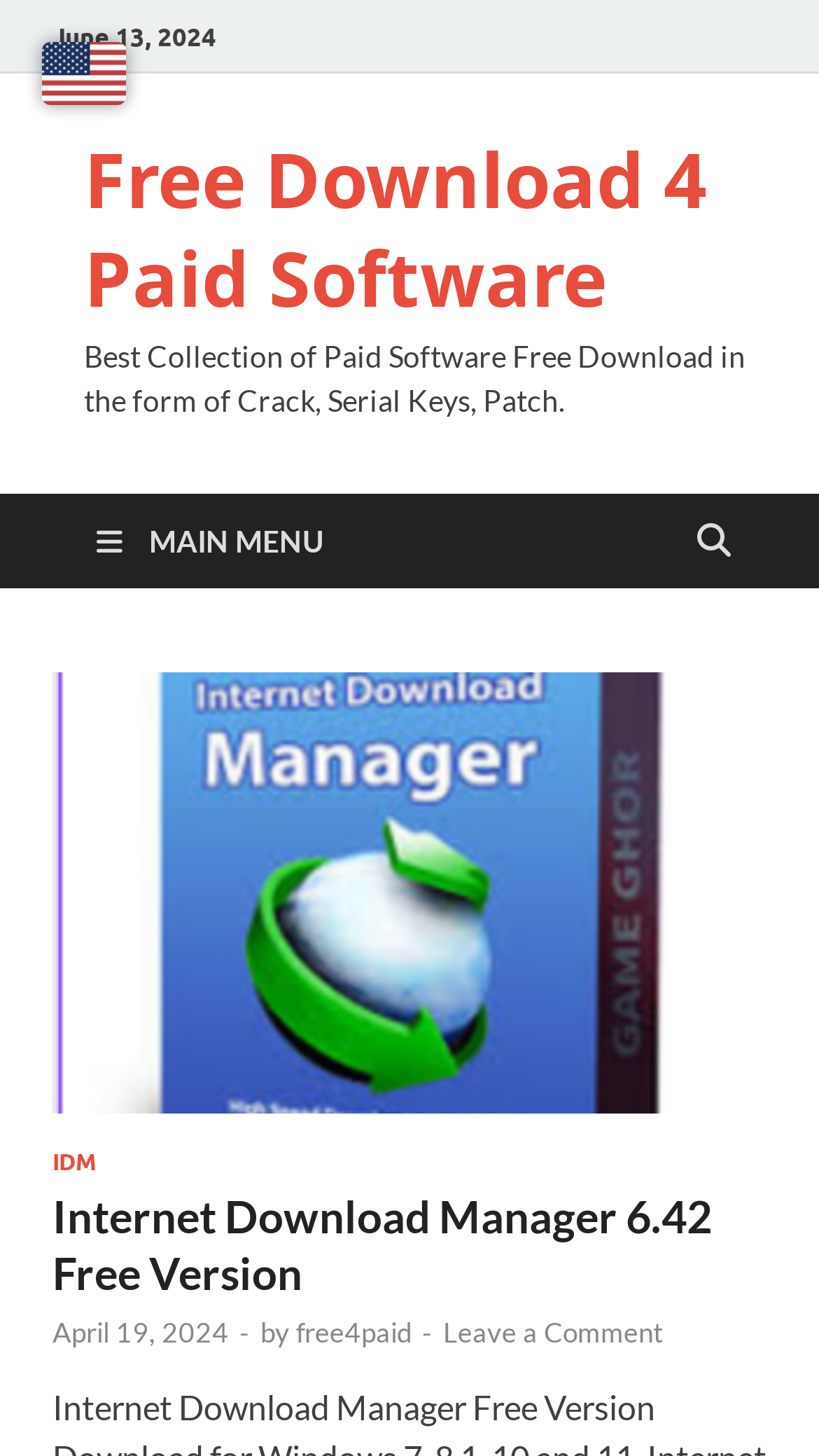Identify the bounding box coordinates of the region that should be clicked to execute the following instruction: "View Internet Download Manager 6.42 Free Version".

[0.064, 0.815, 0.936, 0.894]